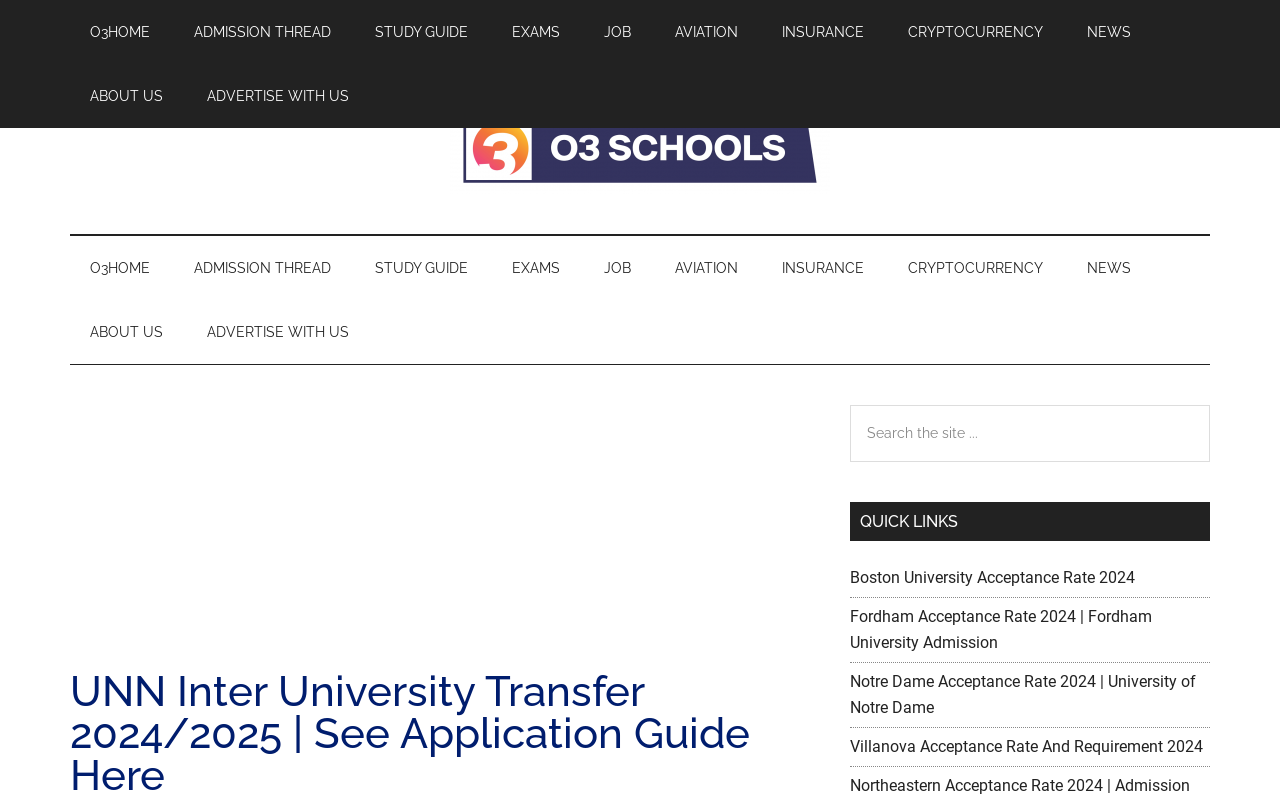Please identify the bounding box coordinates of the element that needs to be clicked to perform the following instruction: "View 'here' link".

None